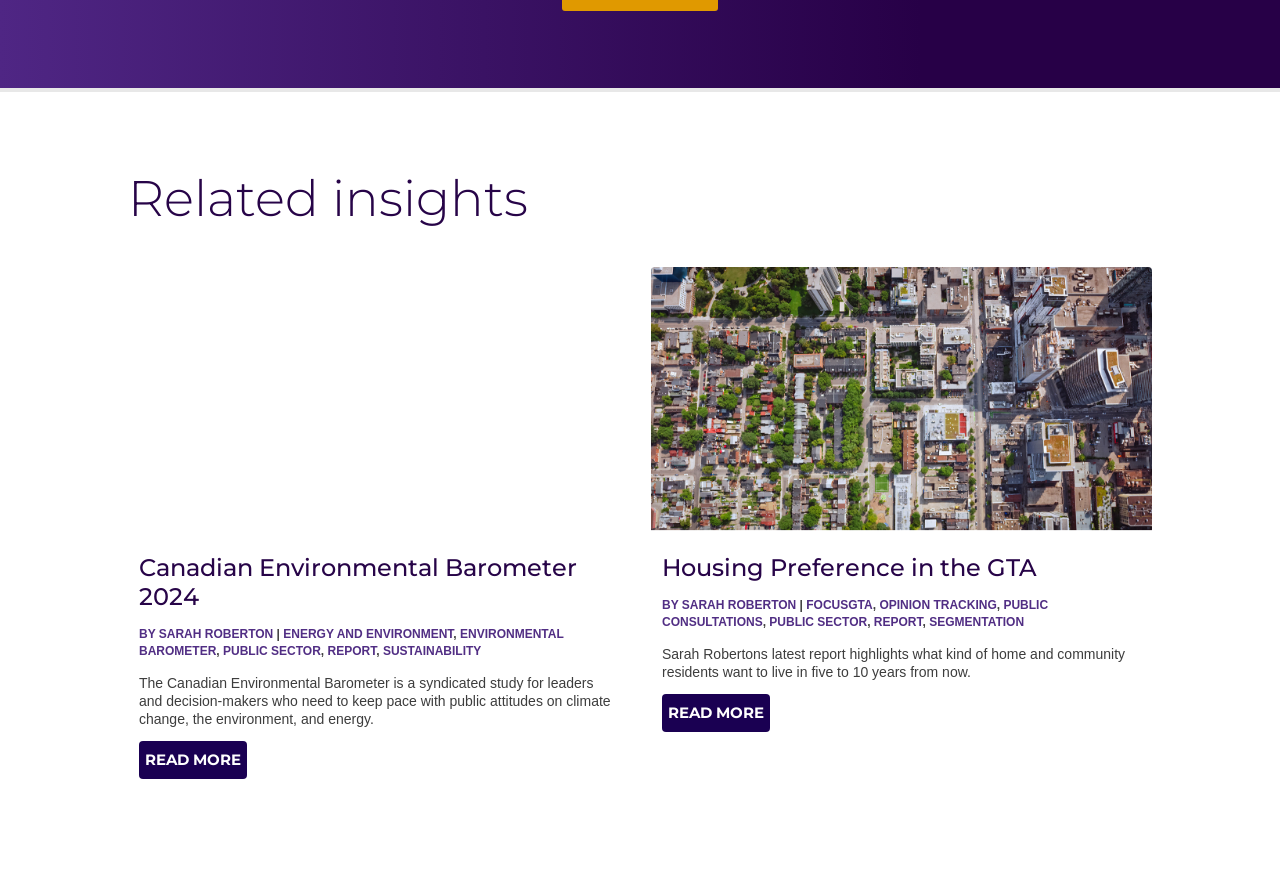Identify the bounding box of the UI element described as follows: "FocusGTA". Provide the coordinates as four float numbers in the range of 0 to 1 [left, top, right, bottom].

[0.63, 0.675, 0.682, 0.691]